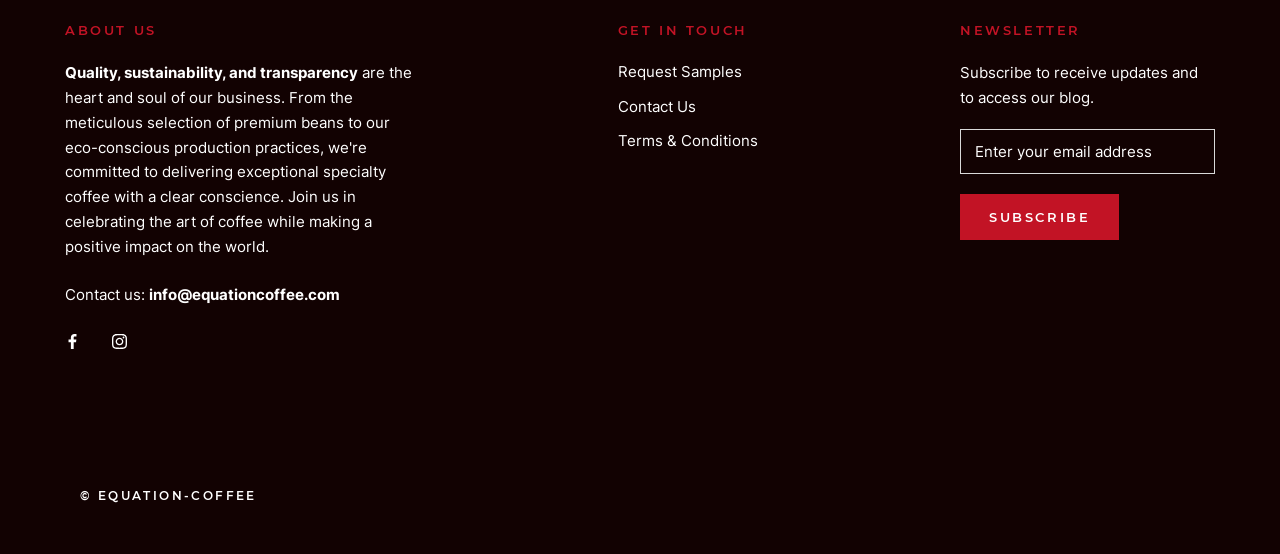Locate the bounding box coordinates of the element to click to perform the following action: 'Click on the 'Facebook' link'. The coordinates should be given as four float values between 0 and 1, in the form of [left, top, right, bottom].

[0.051, 0.592, 0.062, 0.637]